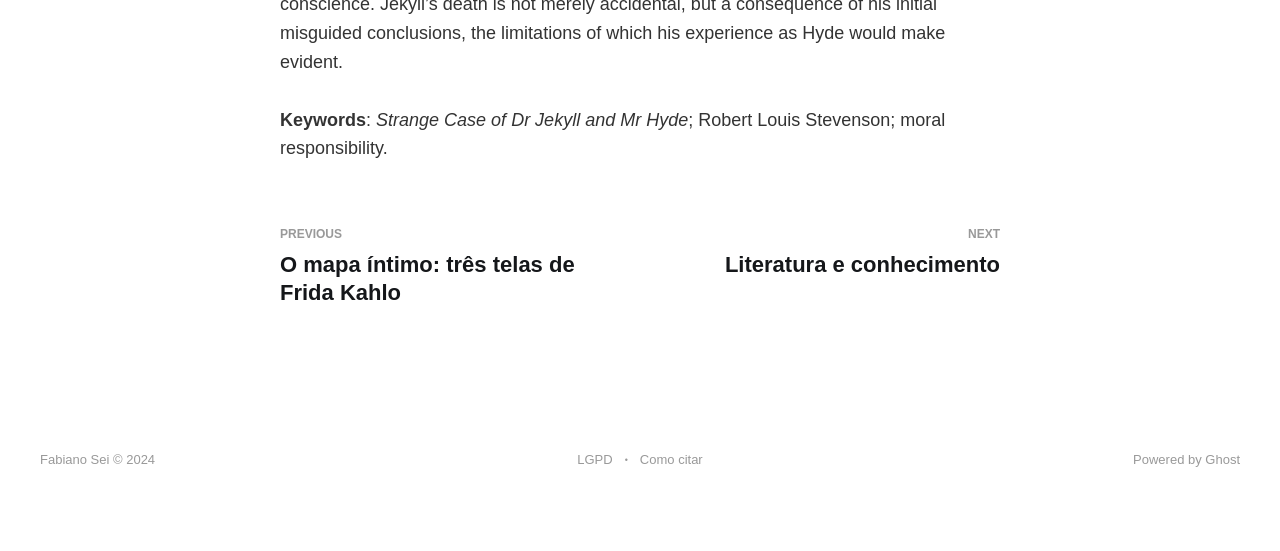What is the previous article about?
From the details in the image, provide a complete and detailed answer to the question.

I found the title of the previous article by looking at the link element with the text 'PREVIOUS O mapa íntimo: três telas de Frida Kahlo' which is located at the top of the webpage.